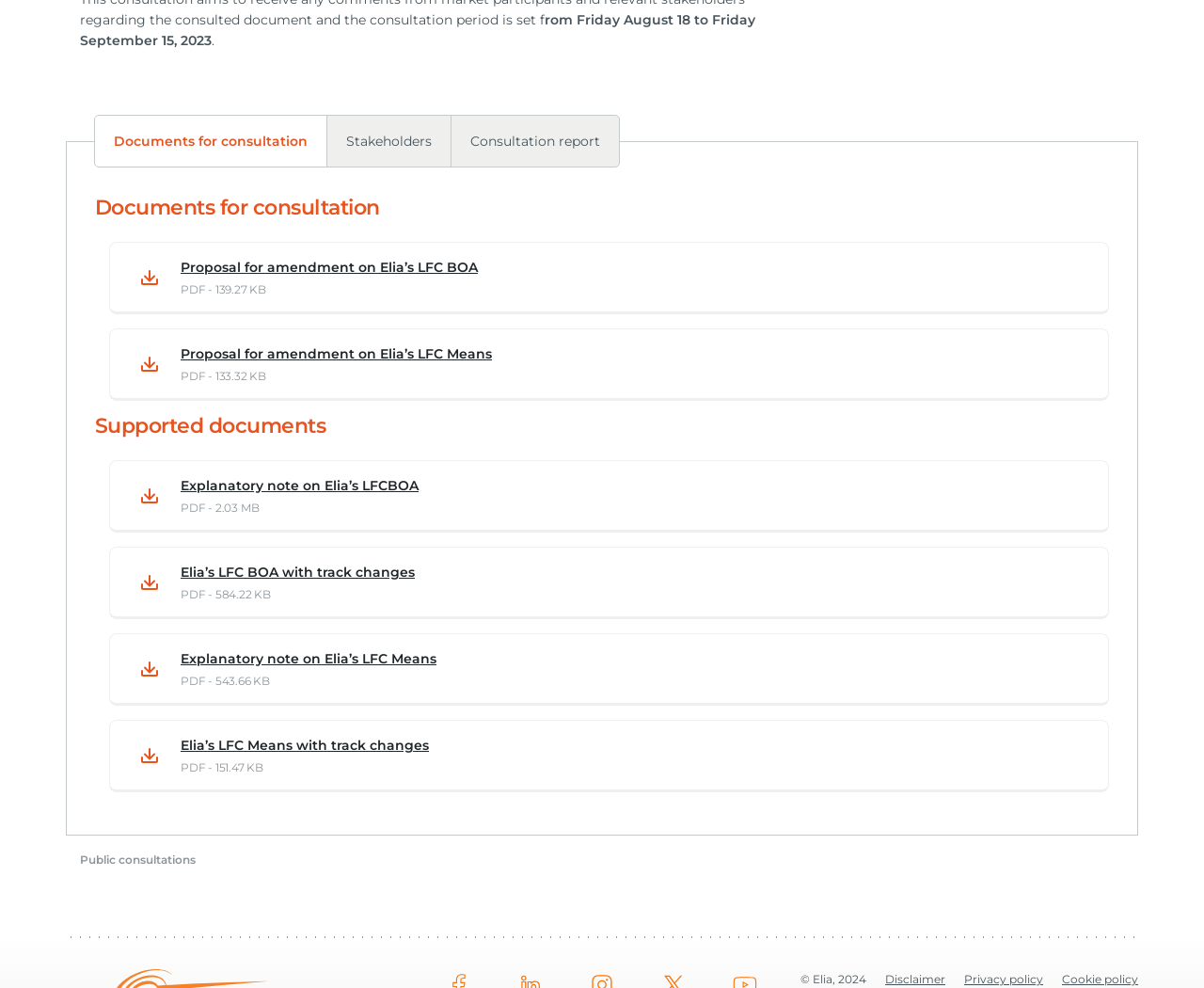What are the three links at the bottom of the webpage?
Please provide a detailed answer to the question.

I found the three links by looking at the link elements at the bottom of the webpage, which are 'Public consultations', 'Disclaimer', and 'Privacy policy'.